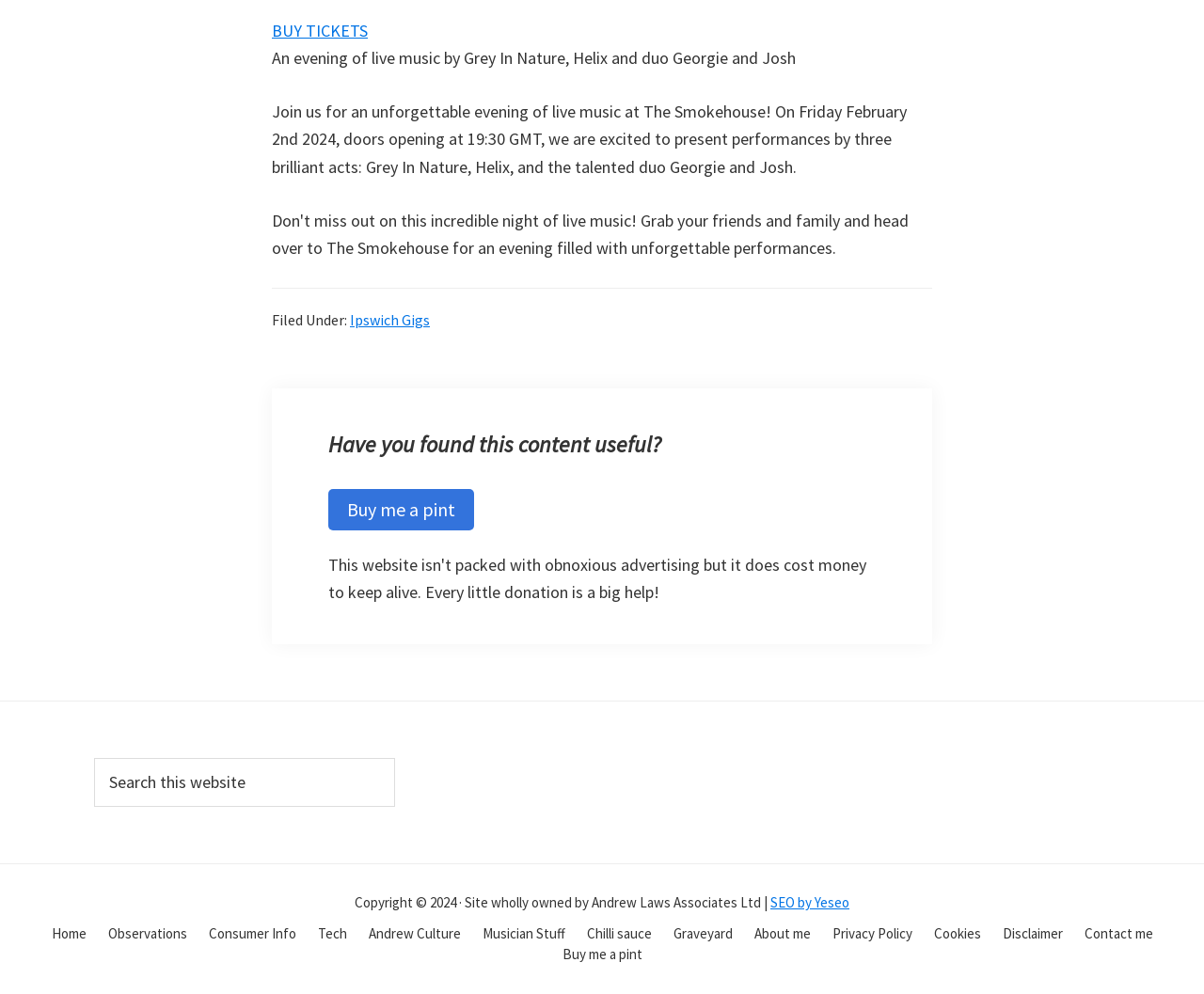What is the event date?
Please look at the screenshot and answer using one word or phrase.

February 2nd 2024